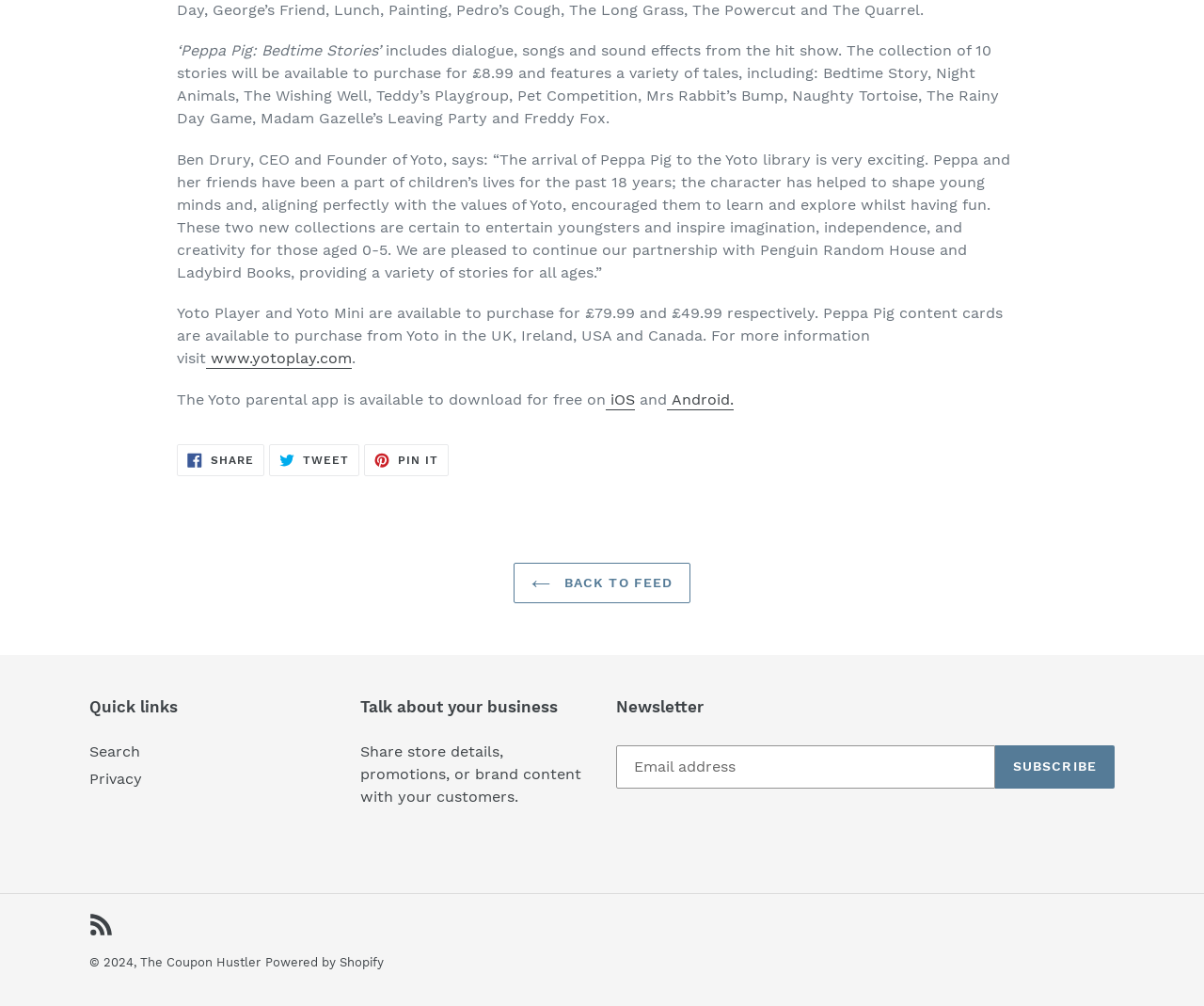Identify the coordinates of the bounding box for the element described below: "iOS". Return the coordinates as four float numbers between 0 and 1: [left, top, right, bottom].

[0.507, 0.388, 0.528, 0.408]